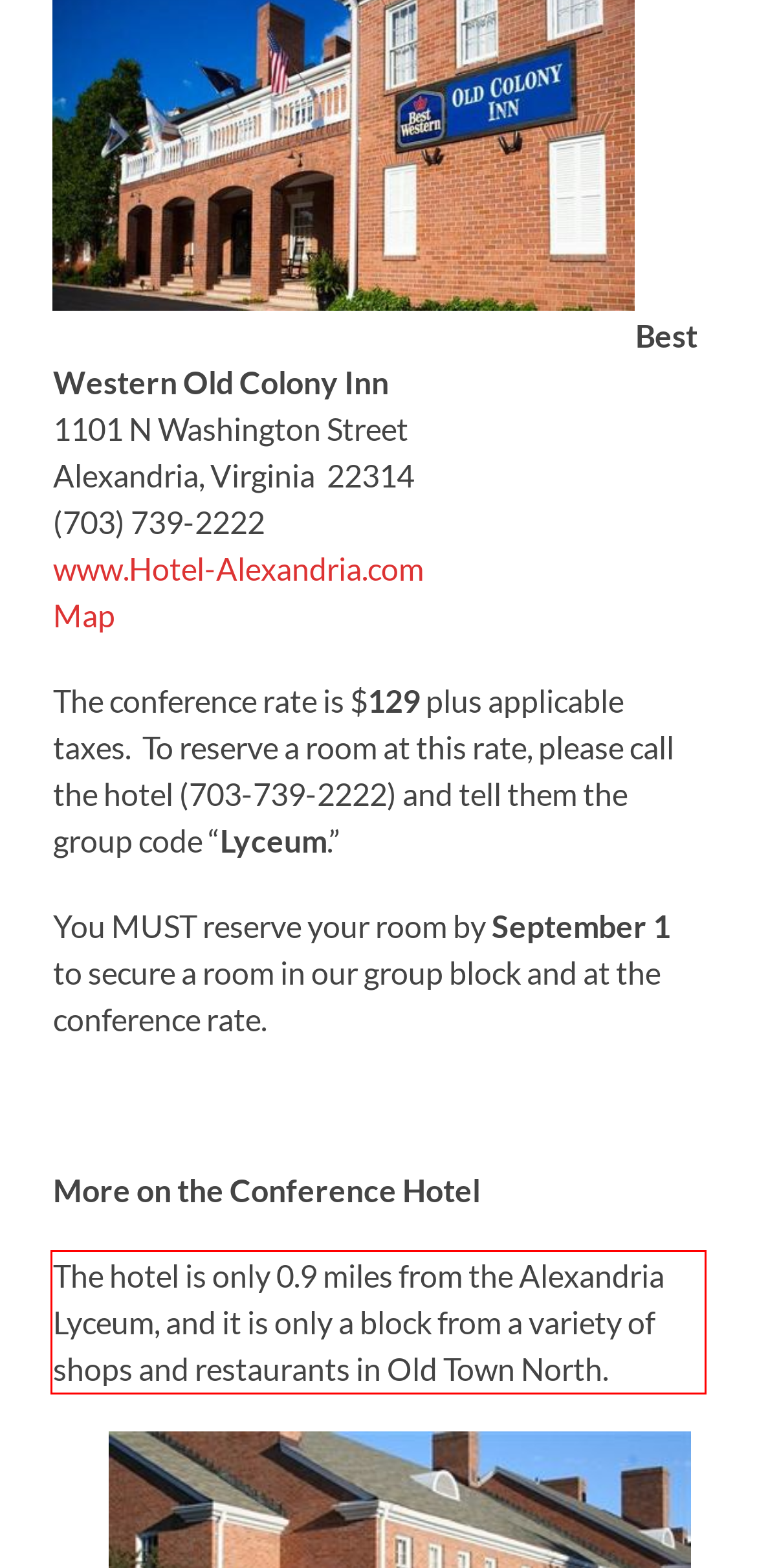Given a webpage screenshot with a red bounding box, perform OCR to read and deliver the text enclosed by the red bounding box.

The hotel is only 0.9 miles from the Alexandria Lyceum, and it is only a block from a variety of shops and restaurants in Old Town North.